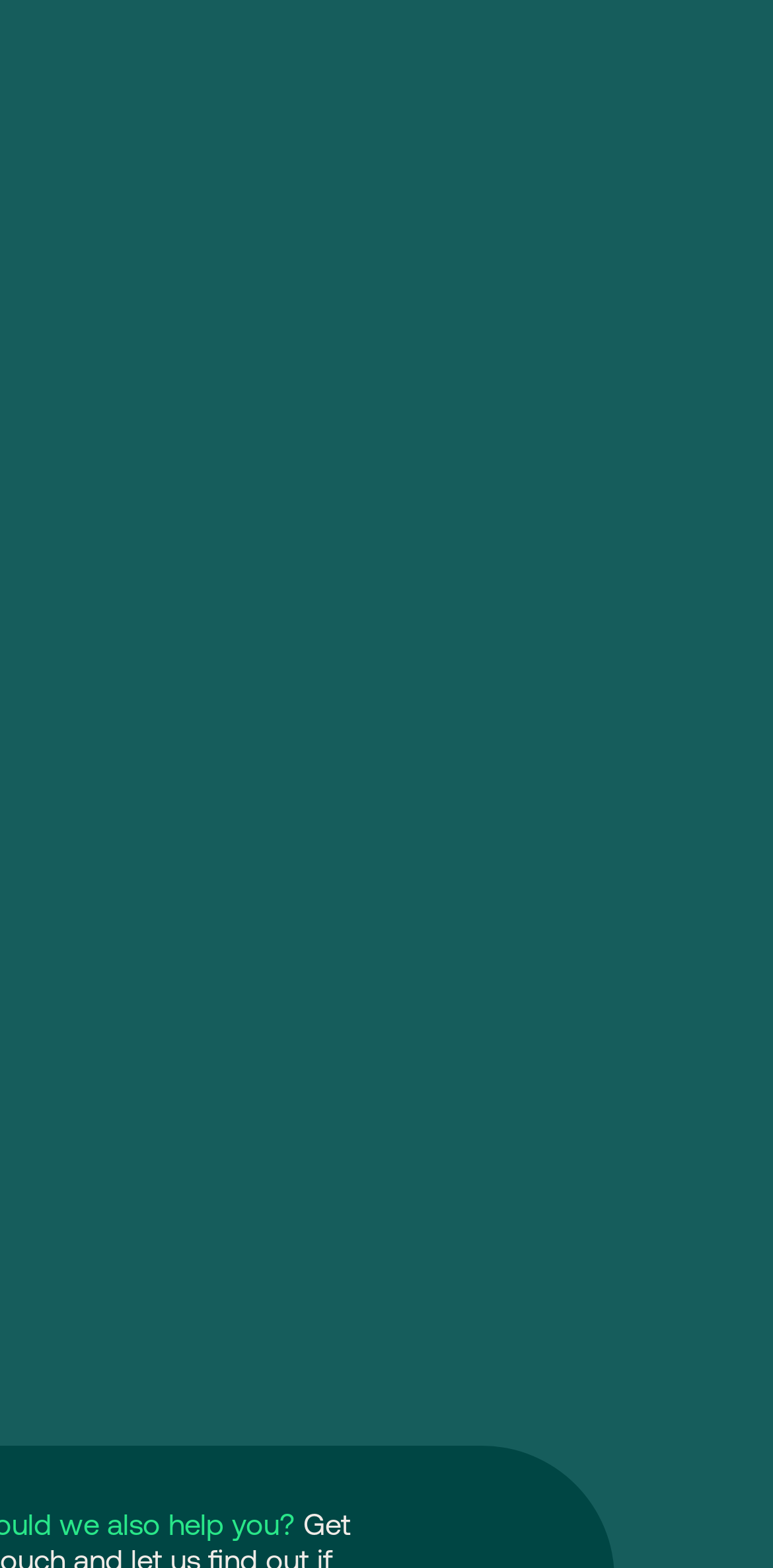Answer the question using only a single word or phrase: 
How many links are in the top menu?

7